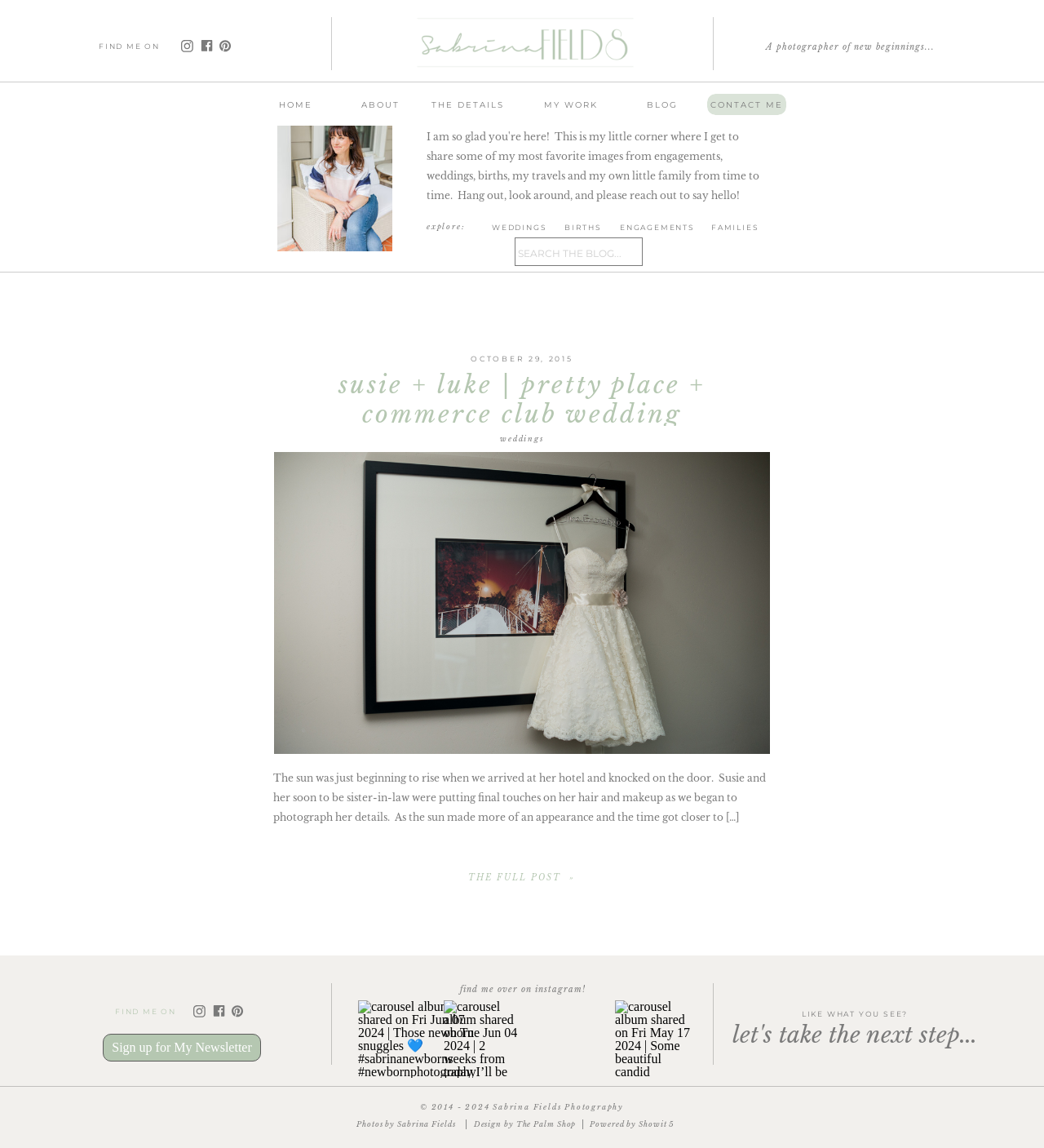What is the purpose of the 'Search for:' textbox?
Please provide a single word or phrase based on the screenshot.

To search for blog posts or content